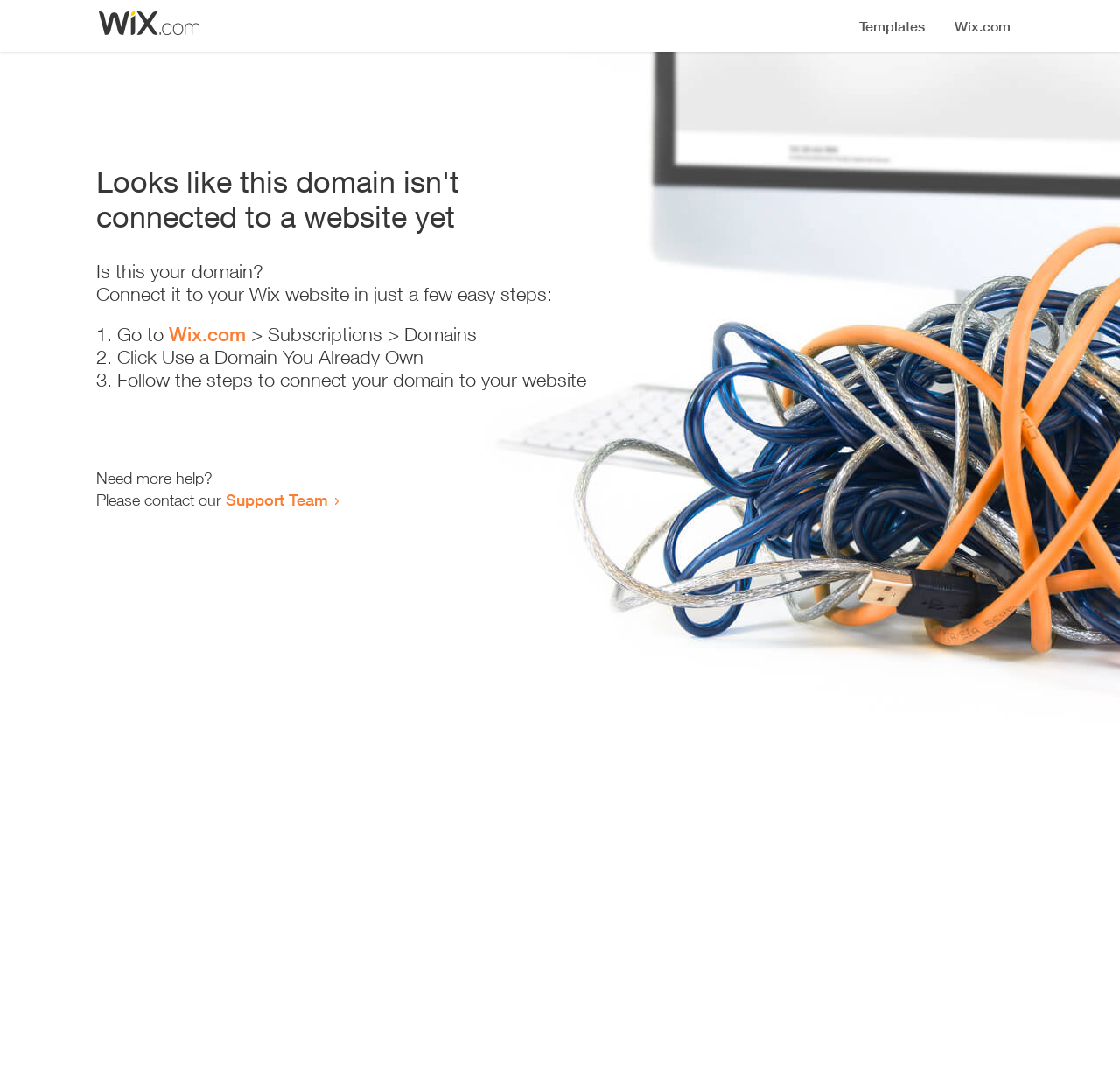Who to contact for more help?
Please analyze the image and answer the question with as much detail as possible.

I found the link element on the webpage with the text 'Support Team' and a bounding box coordinate of [0.202, 0.449, 0.293, 0.466], which indicates that it is the team to contact for more help.